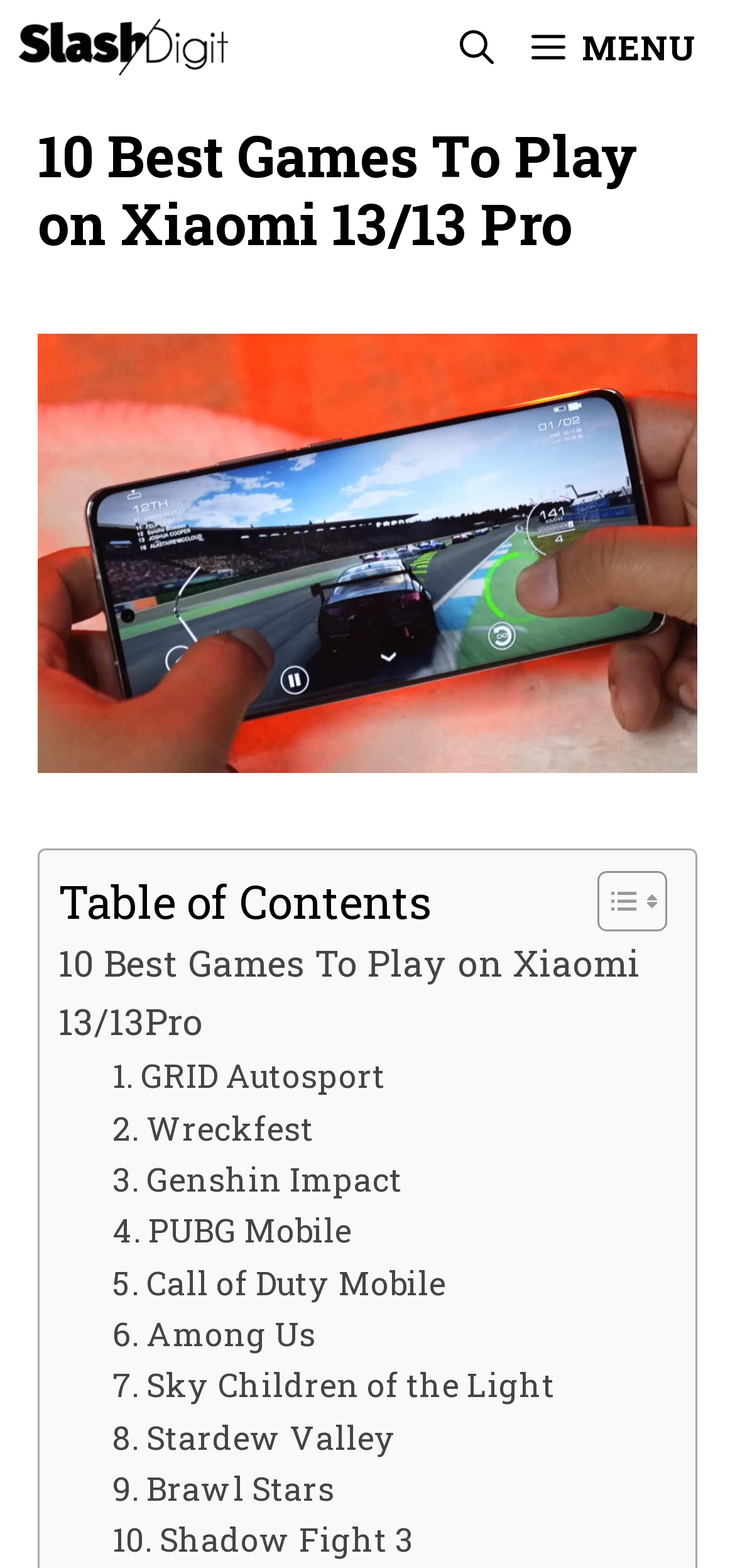Is there a table of contents on this webpage?
Answer the question with a single word or phrase derived from the image.

Yes